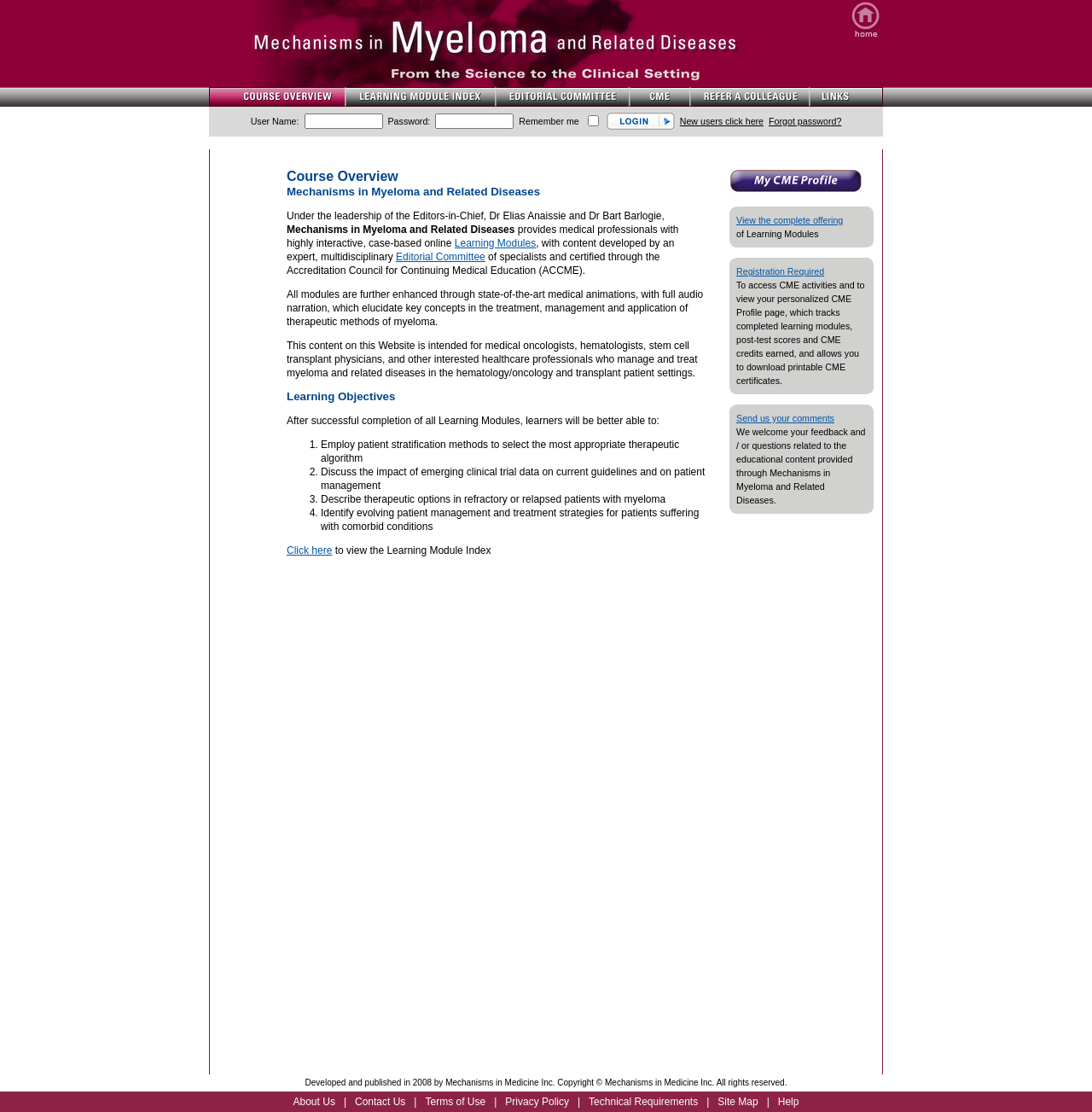What can learners do after completing all Learning Modules?
Respond to the question with a single word or phrase according to the image.

Employ patient stratification methods